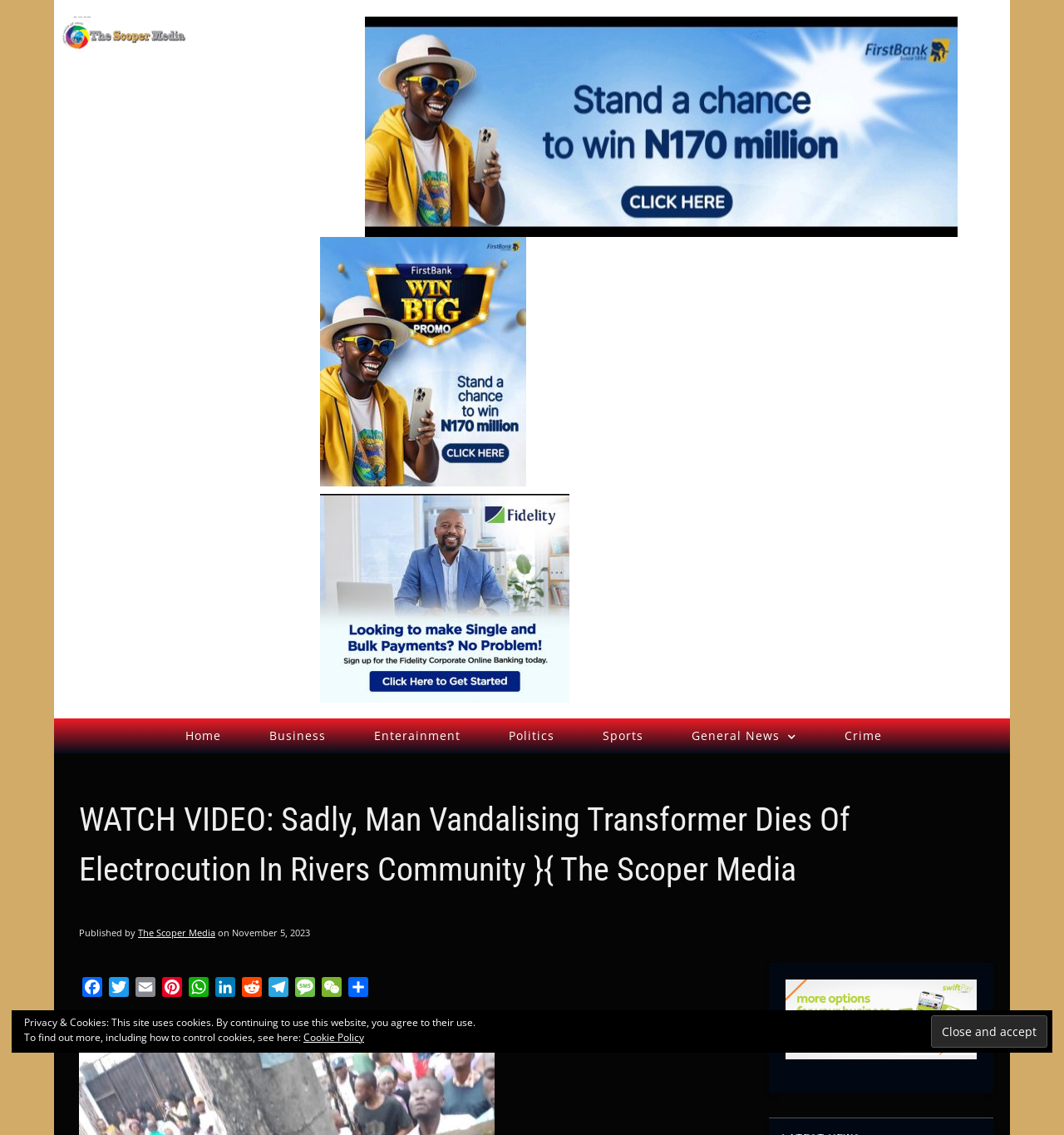Please determine the bounding box coordinates of the section I need to click to accomplish this instruction: "Read the Crime news".

[0.775, 0.637, 0.848, 0.66]